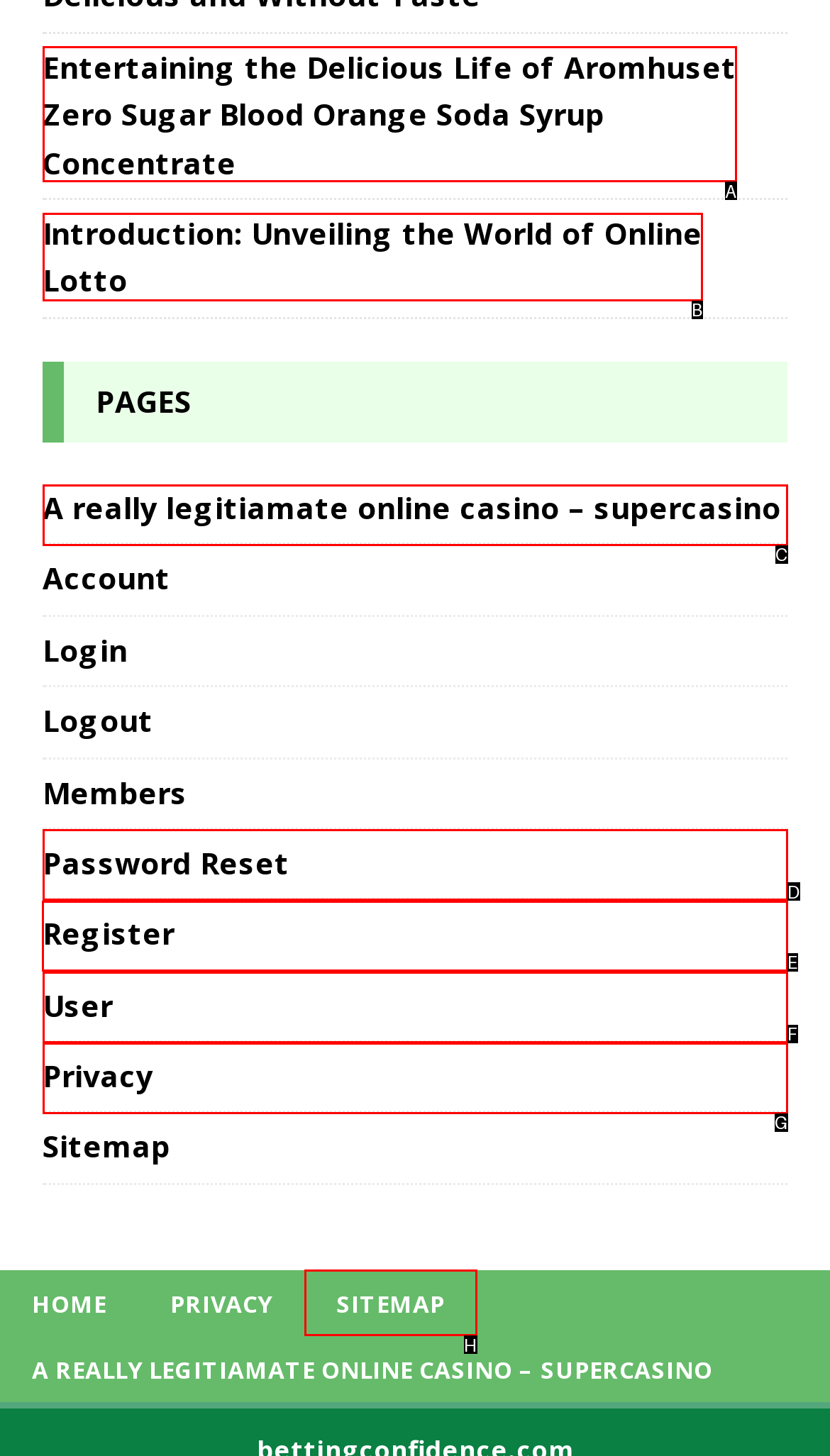For the instruction: register an account, determine the appropriate UI element to click from the given options. Respond with the letter corresponding to the correct choice.

E